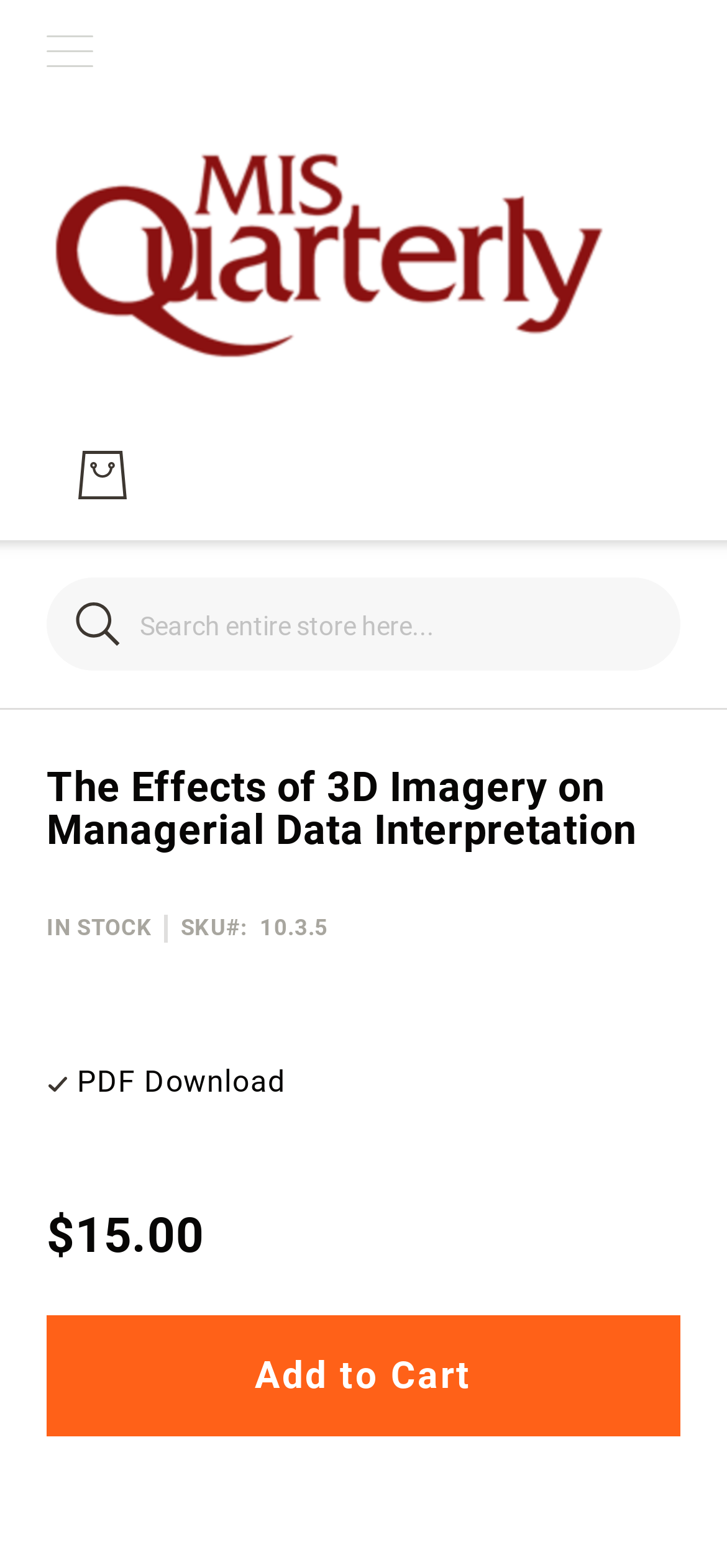Review the image closely and give a comprehensive answer to the question: What is the price of the item?

I found the price of the item by looking at the text '$15.00' located below the 'Availability' section.